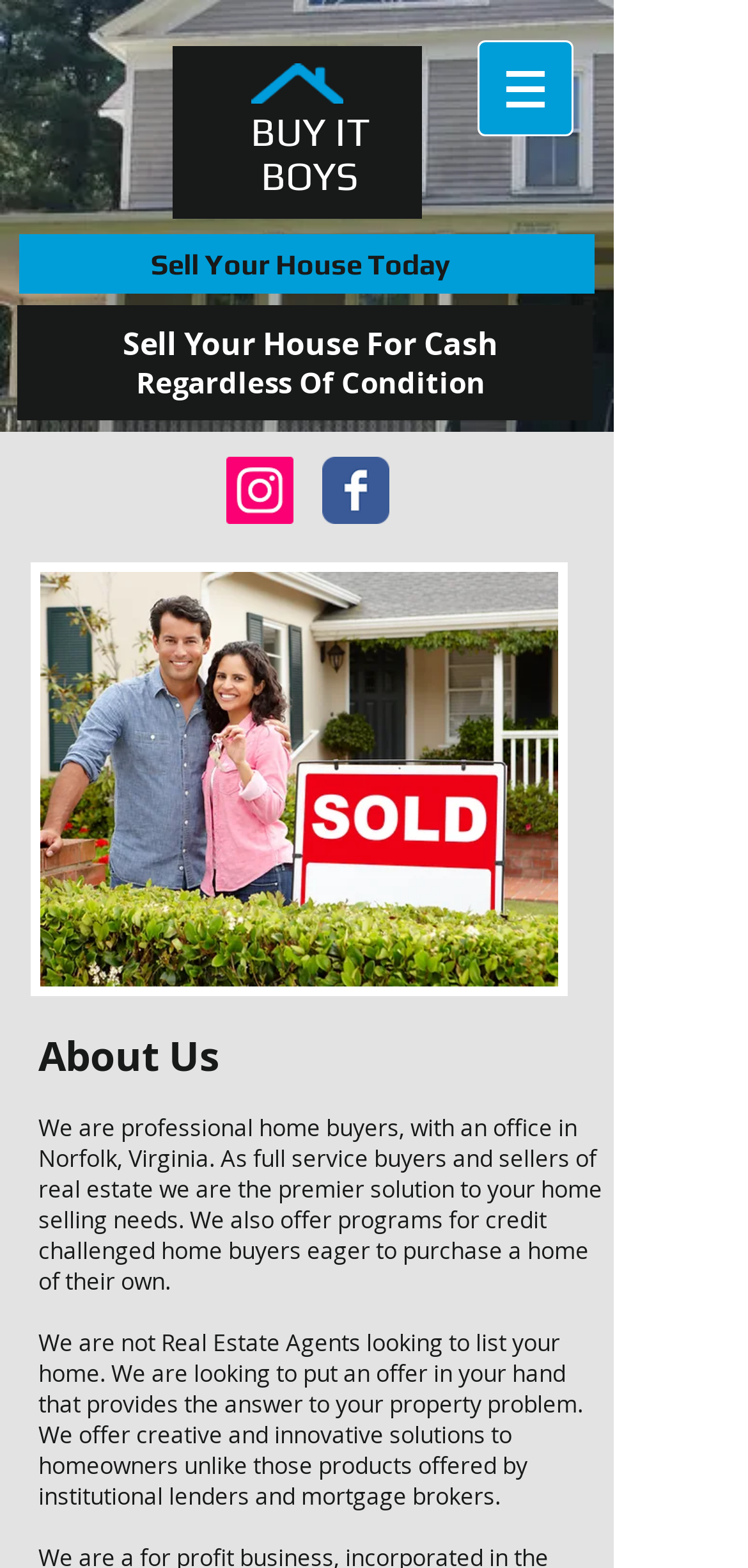What is the purpose of the company?
Please elaborate on the answer to the question with detailed information.

The purpose of the company is obtained from the StaticText element 'We are the premier solution to your home selling needs...' which is located in the 'About Us' section, indicating that the company aims to provide solutions to home selling needs.